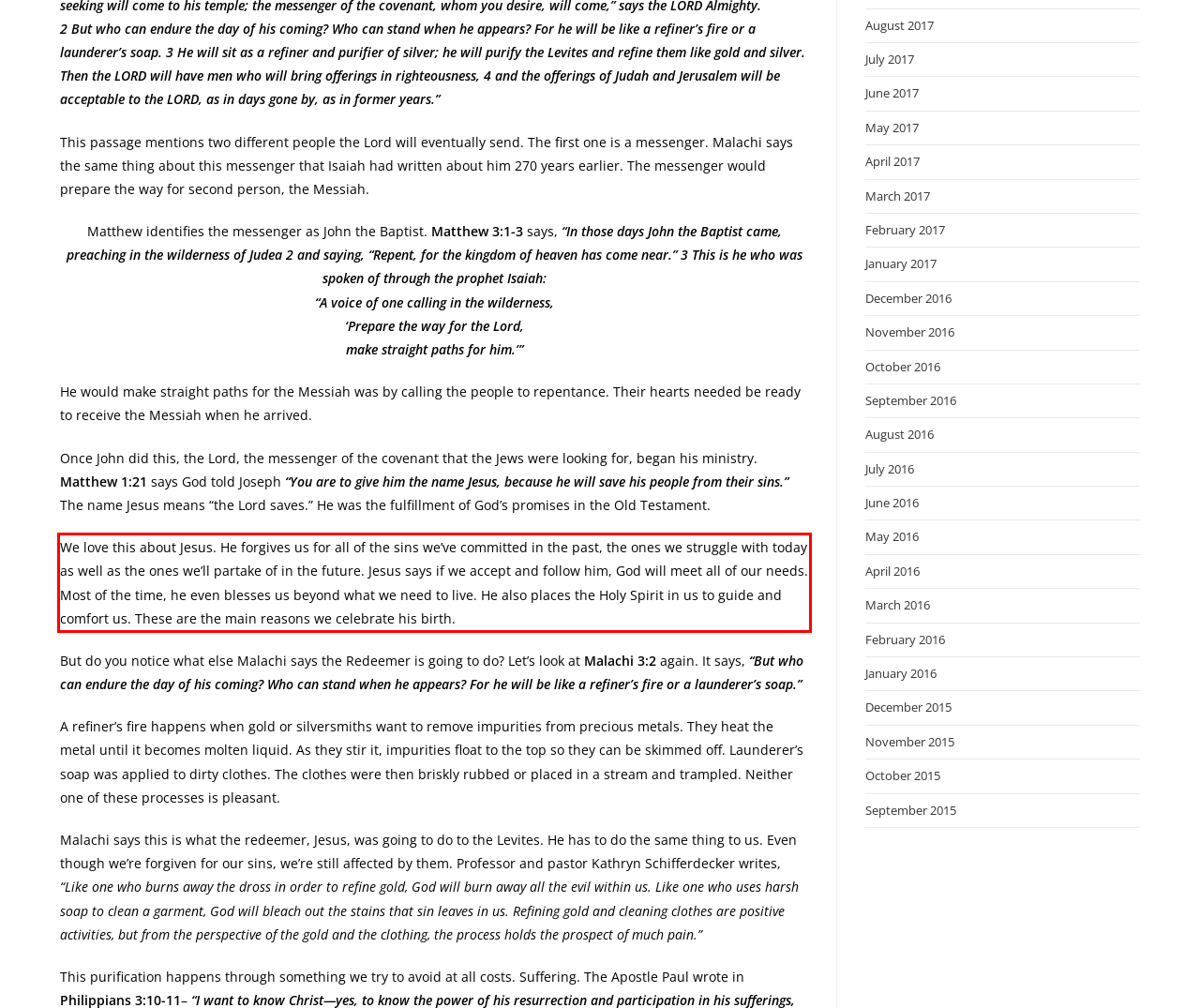Given a screenshot of a webpage with a red bounding box, please identify and retrieve the text inside the red rectangle.

We love this about Jesus. He forgives us for all of the sins we’ve committed in the past, the ones we struggle with today as well as the ones we’ll partake of in the future. Jesus says if we accept and follow him, God will meet all of our needs. Most of the time, he even blesses us beyond what we need to live. He also places the Holy Spirit in us to guide and comfort us. These are the main reasons we celebrate his birth.